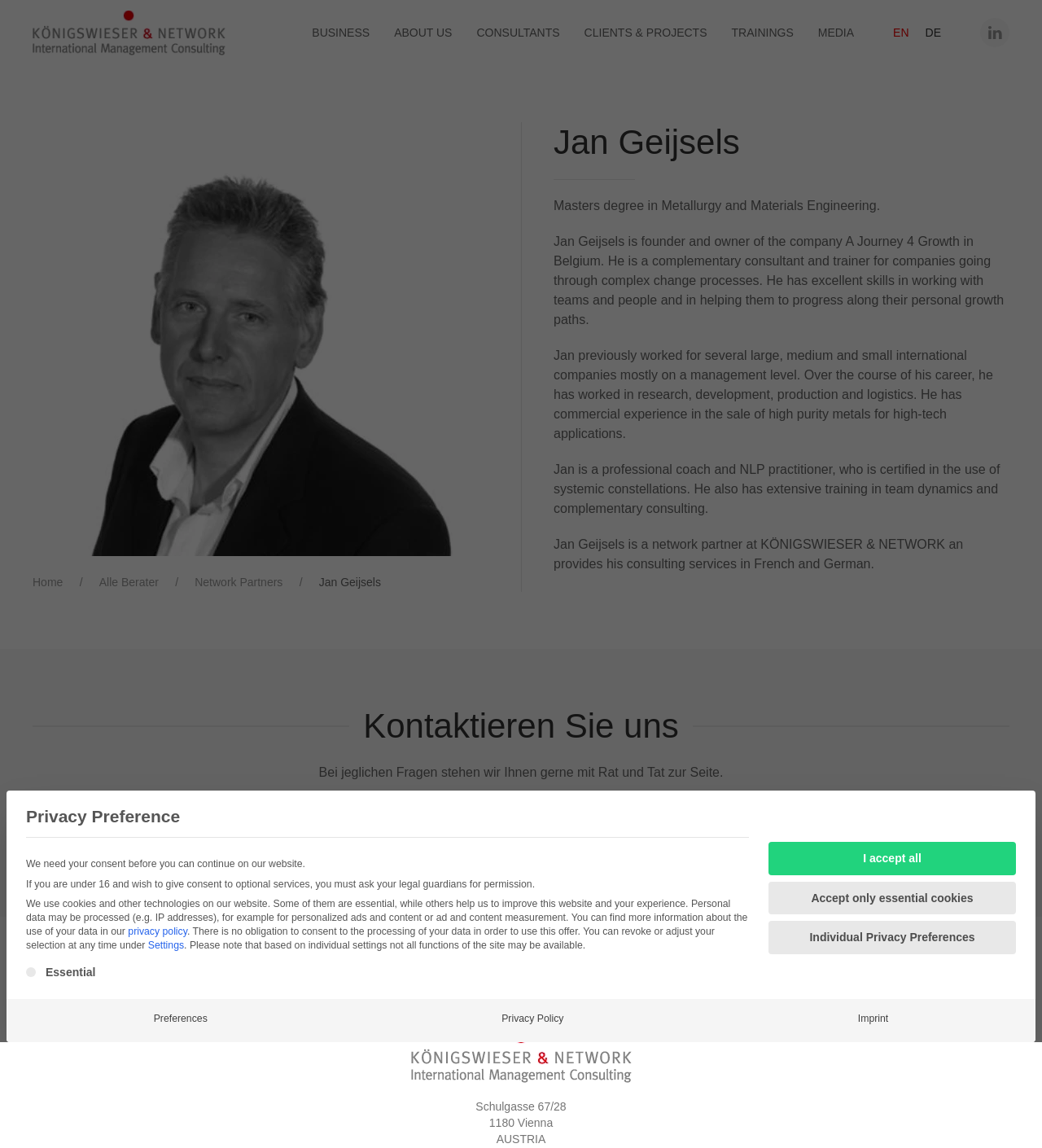Give a concise answer of one word or phrase to the question: 
What is the name of the company?

Königswieser & Network